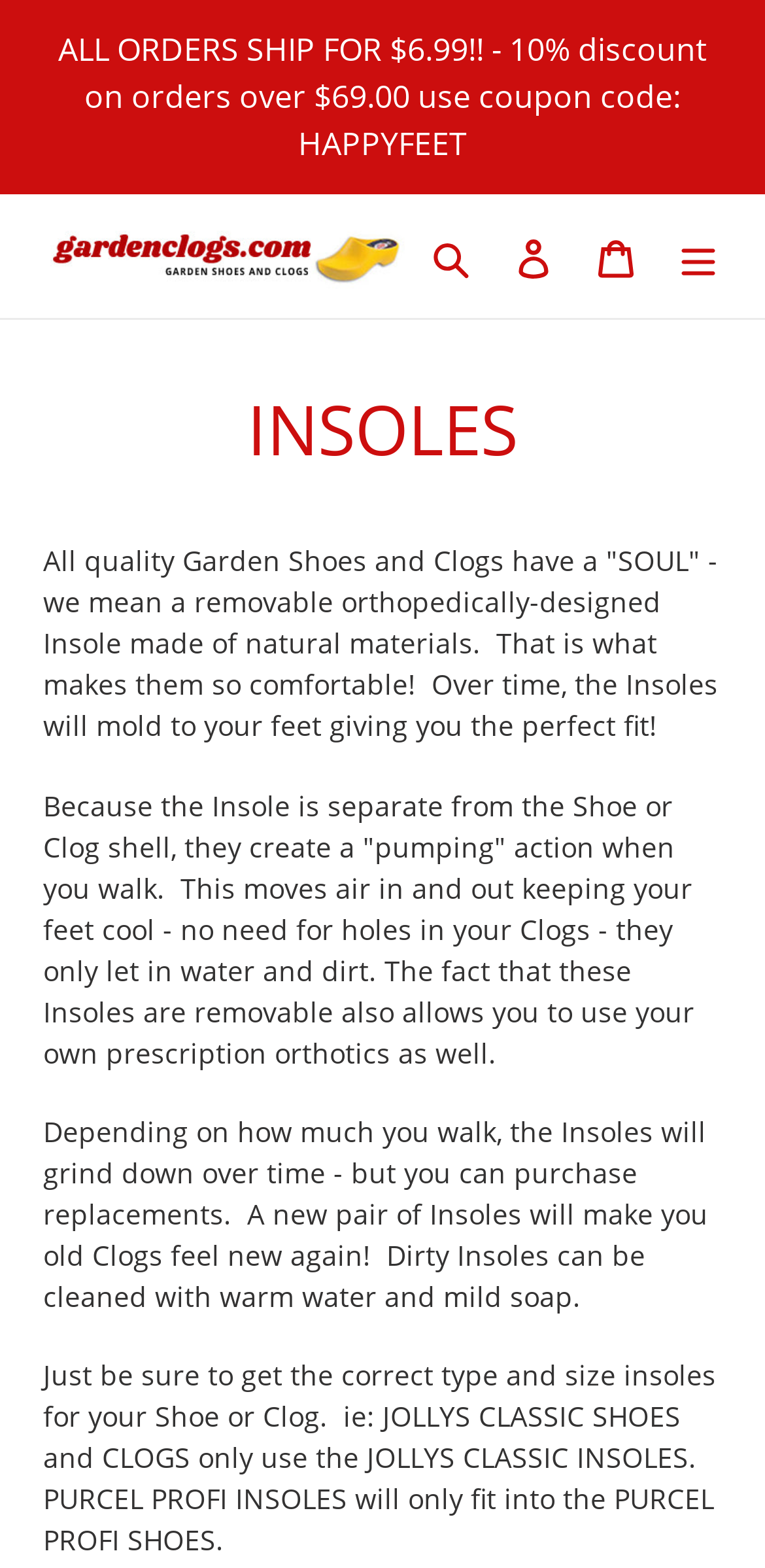What is the shipping cost for all orders?
Based on the visual content, answer with a single word or a brief phrase.

$6.99